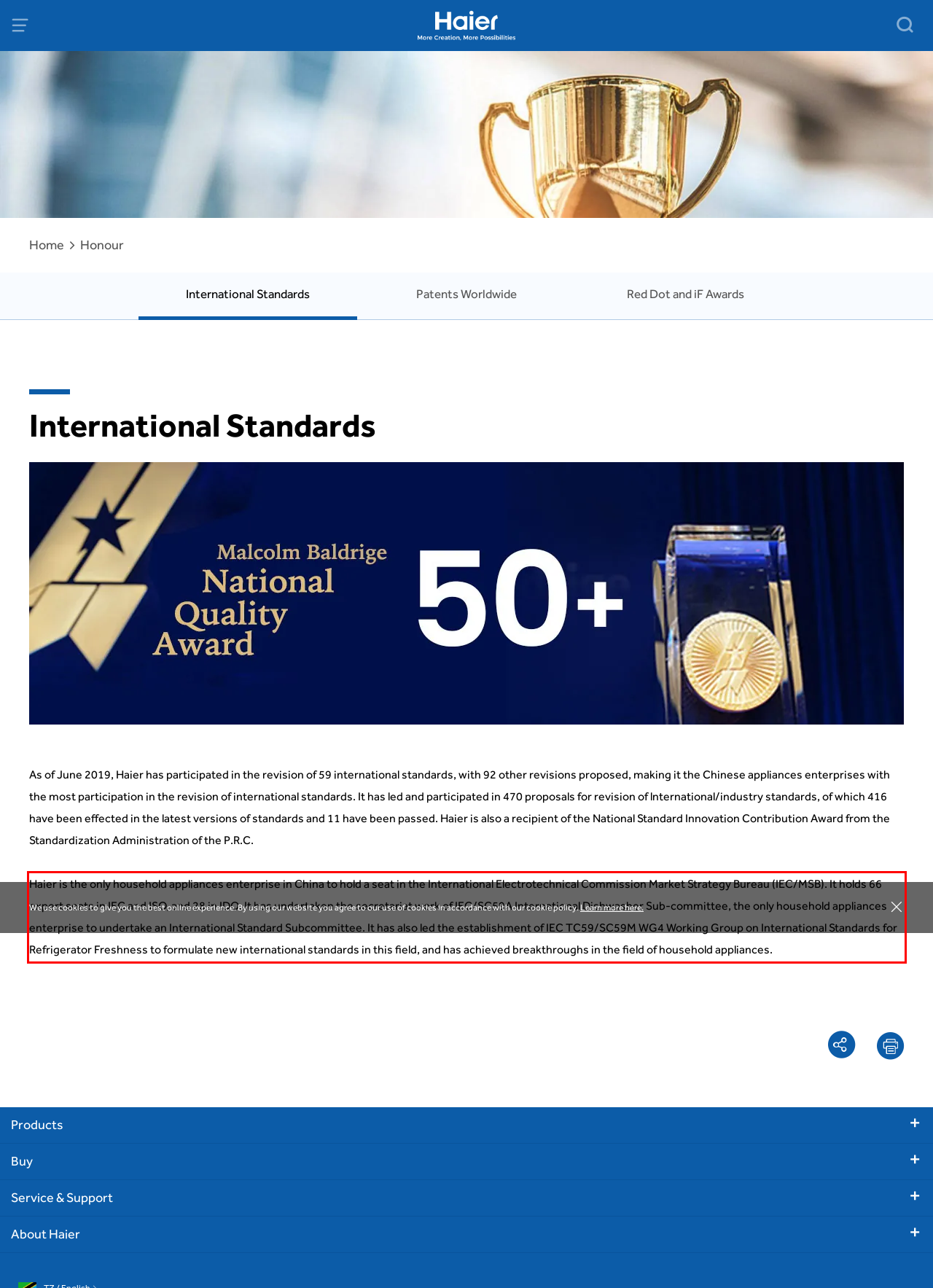With the provided screenshot of a webpage, locate the red bounding box and perform OCR to extract the text content inside it.

Haier is the only household appliances enterprise in China to hold a seat in the International Electrotechnical Commission Market Strategy Bureau (IEC/MSB). It holds 66 expert seats in IEC and ISO, and 28 in IDO. It has undertaken the secretariat work of IEC/SC59A International Dishwasher Sub-committee, the only household appliances enterprise to undertake an International Standard Subcommittee. It has also led the establishment of IEC TC59/SC59M WG4 Working Group on International Standards for Refrigerator Freshness to formulate new international standards in this field, and has achieved breakthroughs in the field of household appliances.